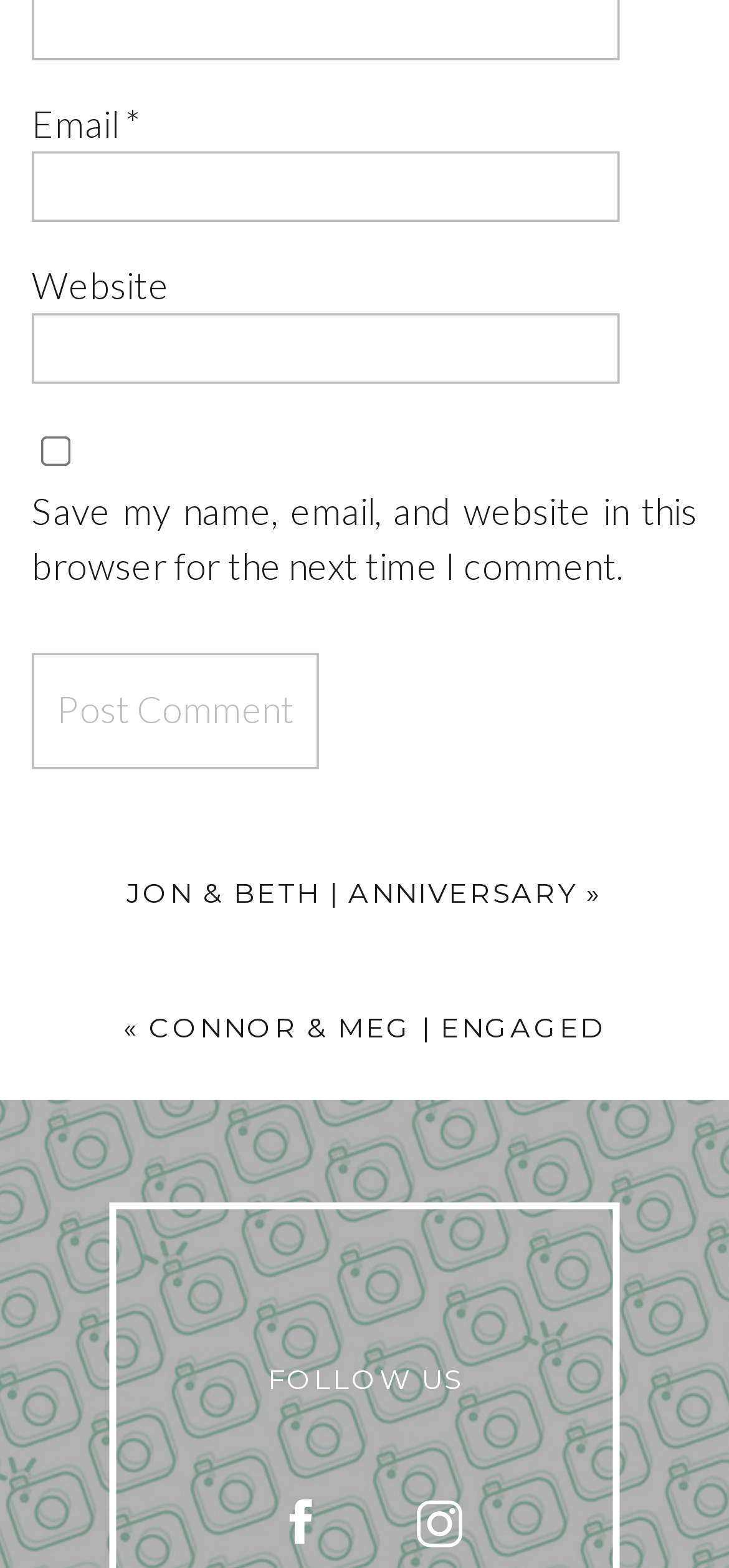Pinpoint the bounding box coordinates of the clickable element needed to complete the instruction: "Visit JON & BETH | ANNIVERSARY". The coordinates should be provided as four float numbers between 0 and 1: [left, top, right, bottom].

[0.173, 0.559, 0.791, 0.58]